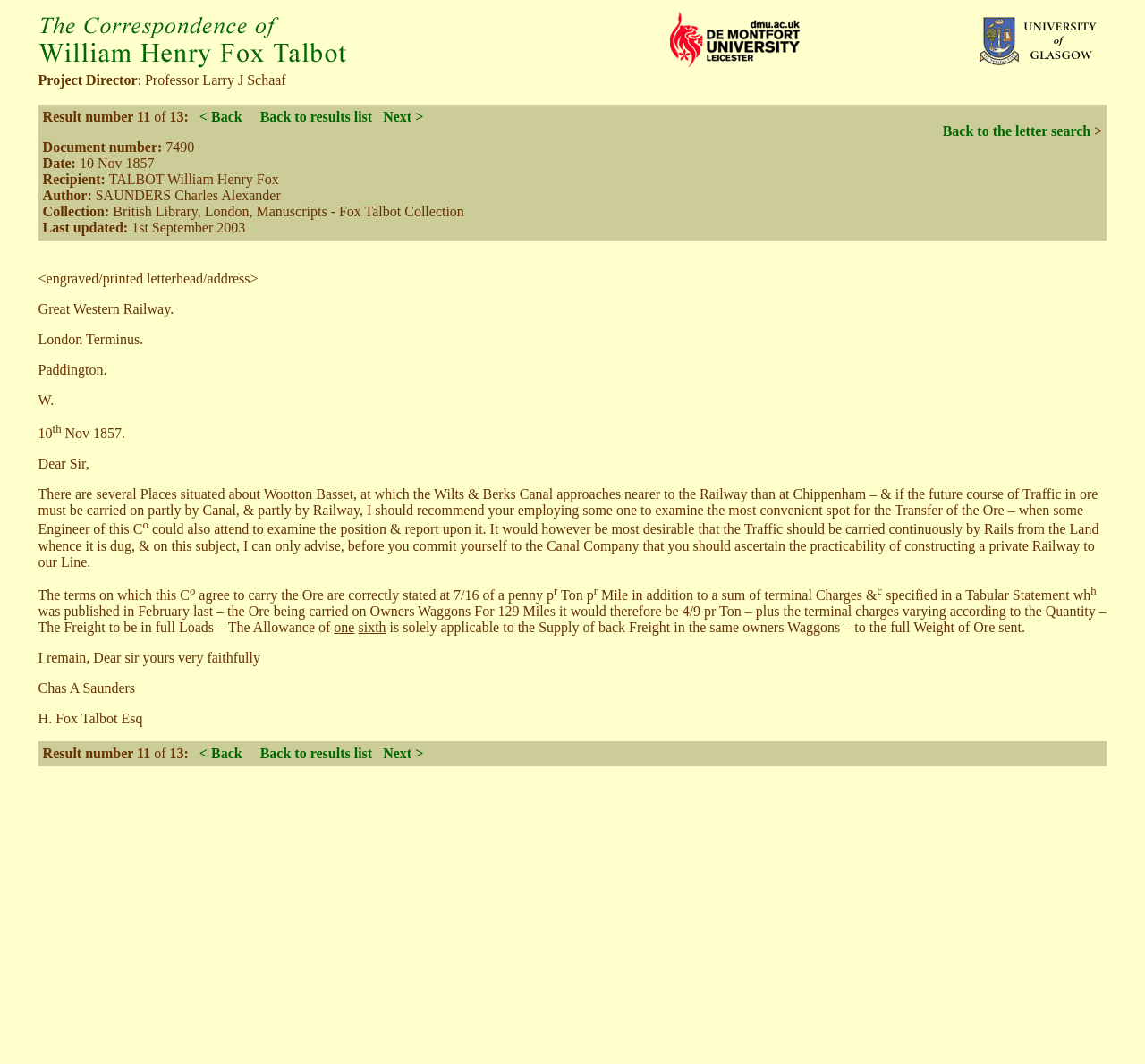Provide the bounding box coordinates in the format (top-left x, top-left y, bottom-right x, bottom-right y). All values are floating point numbers between 0 and 1. Determine the bounding box coordinate of the UI element described as: Back to the letter search

[0.823, 0.116, 0.953, 0.13]